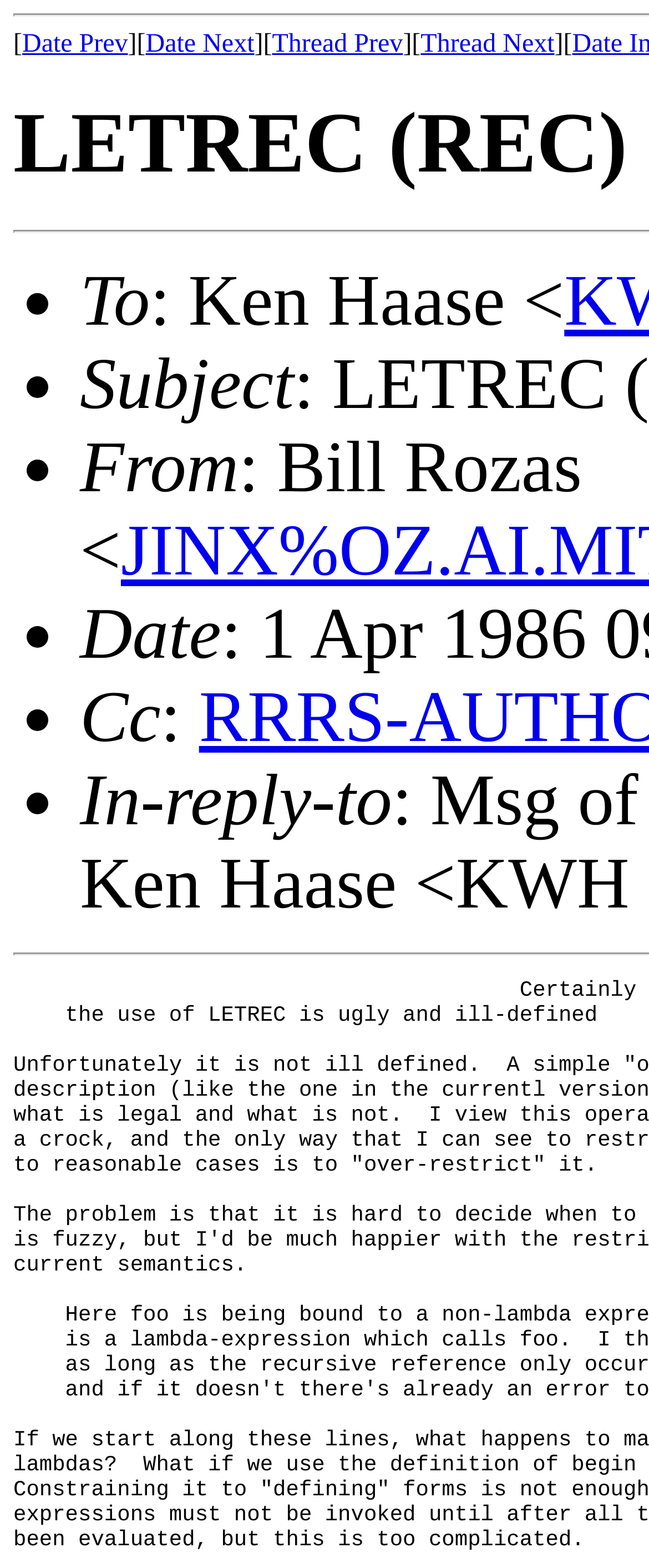What is the purpose of the 'Next' links?
Provide an in-depth and detailed explanation in response to the question.

The 'Next' links, including 'Date Next' and 'Thread Next', are likely used to navigate to the next item in a sequence, whether it be a date or a thread. Their position and text content suggest that they allow the user to move forward in the sequence.